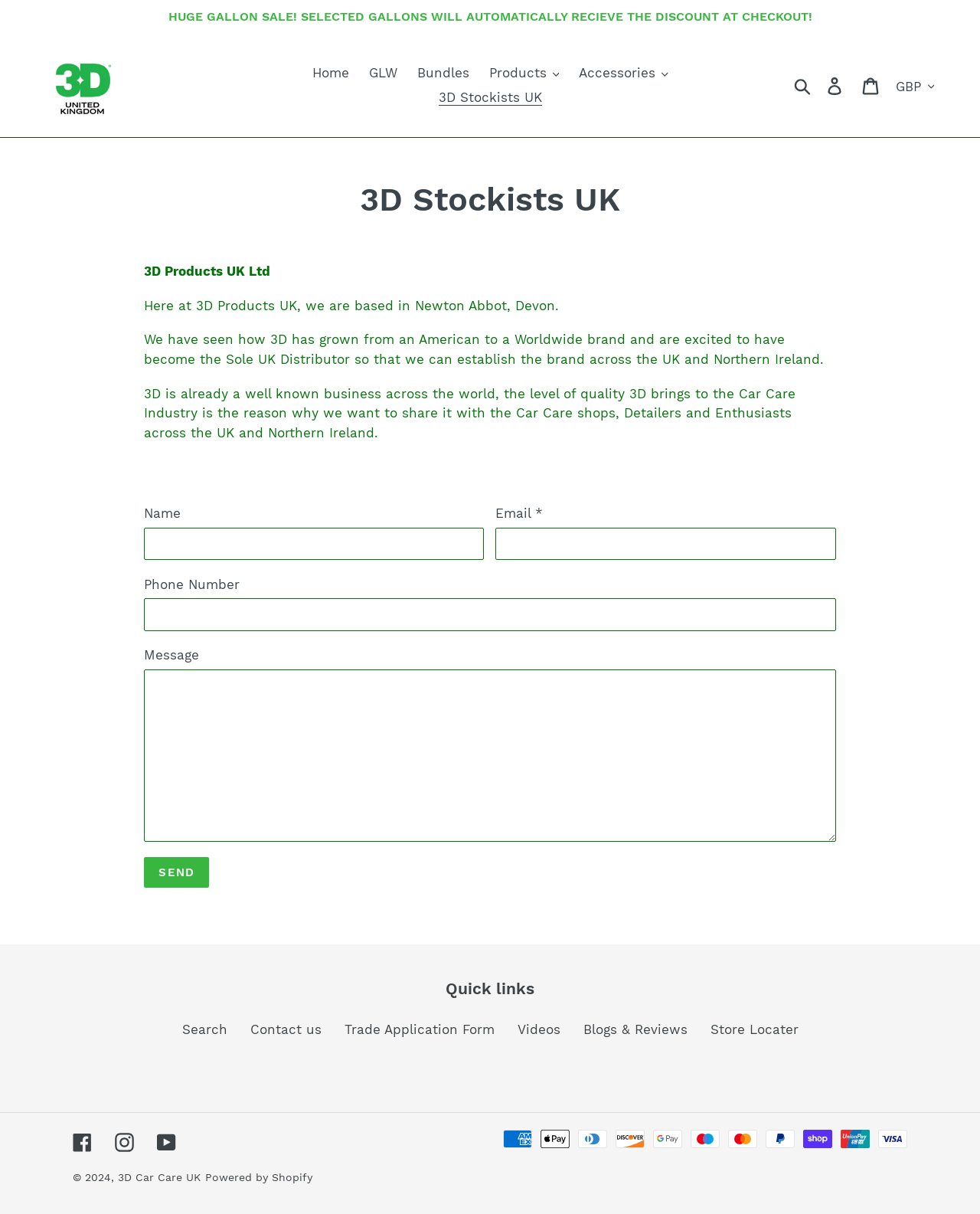Please mark the clickable region by giving the bounding box coordinates needed to complete this instruction: "Select a currency".

[0.908, 0.059, 0.957, 0.084]